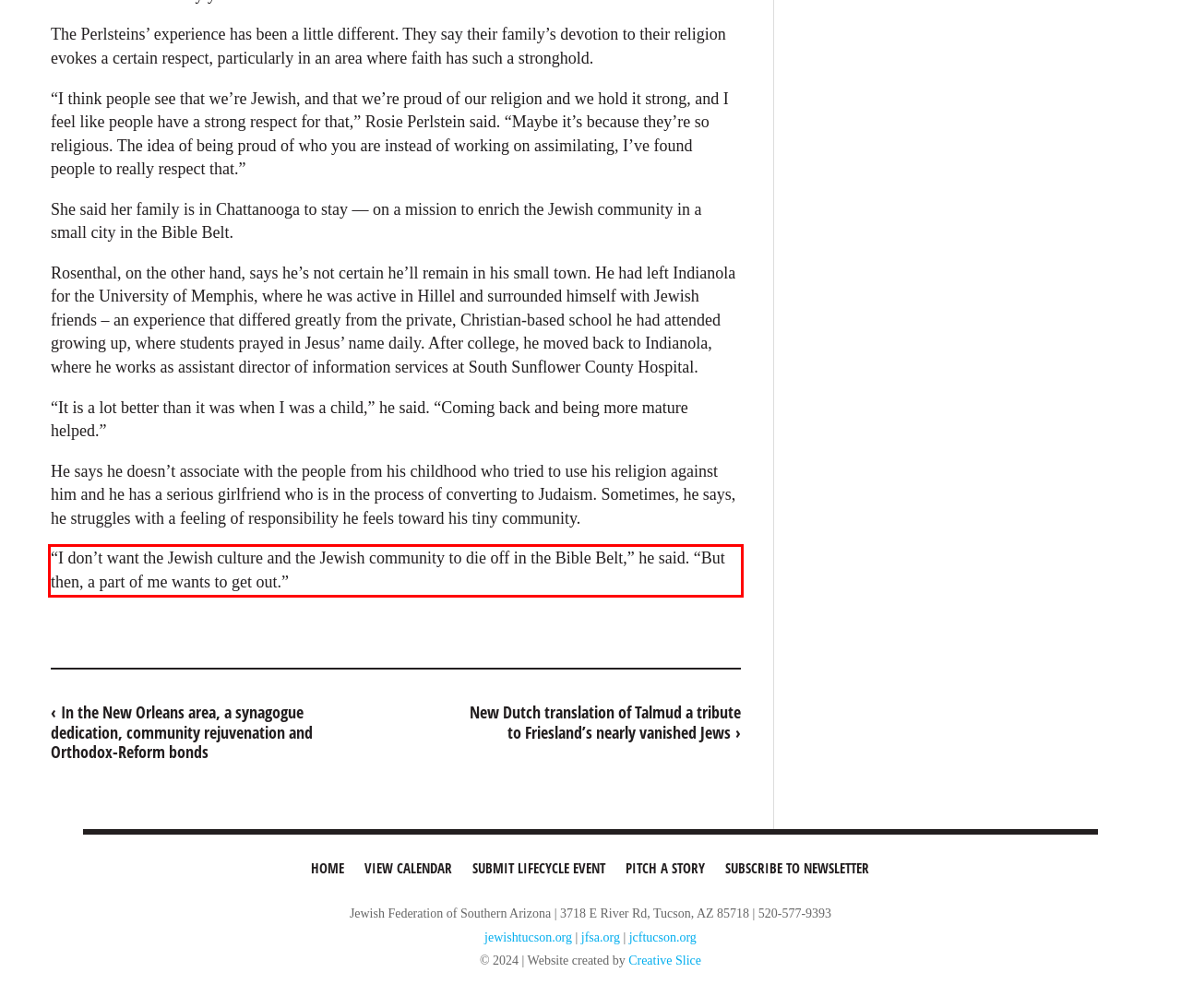Given a webpage screenshot, identify the text inside the red bounding box using OCR and extract it.

“I don’t want the Jewish culture and the Jewish community to die off in the Bible Belt,” he said. “But then, a part of me wants to get out.”